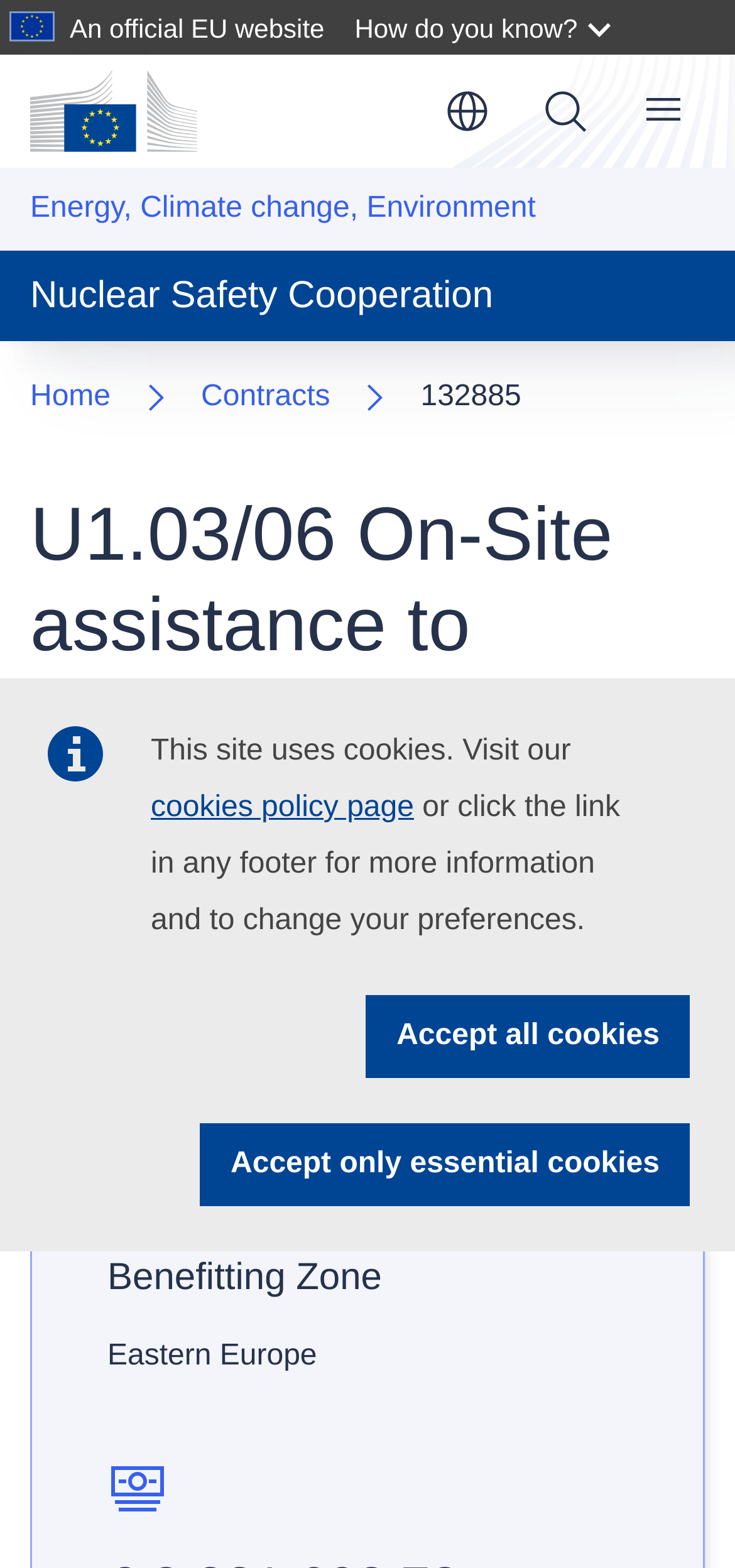Provide the bounding box coordinates of the area you need to click to execute the following instruction: "Change language".

[0.579, 0.045, 0.692, 0.097]